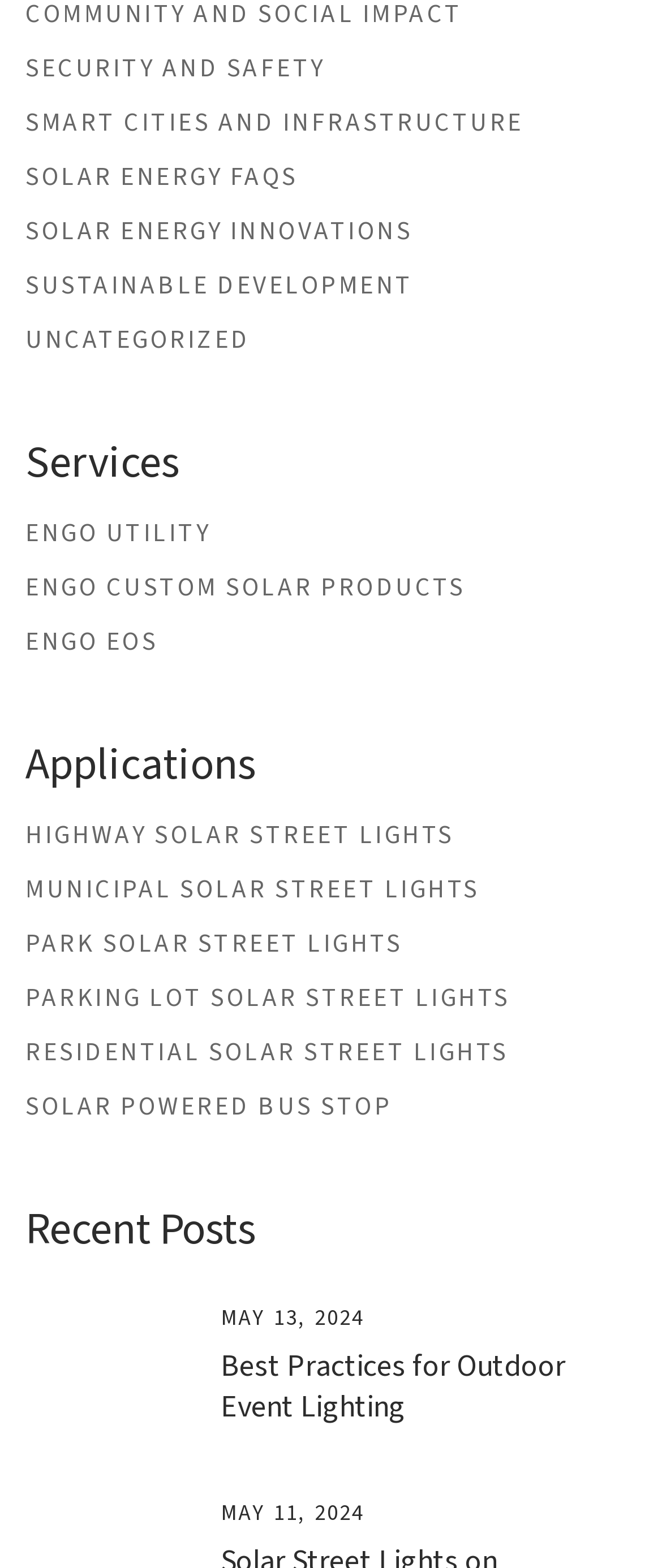What is the topic of the latest post?
Please use the image to provide a one-word or short phrase answer.

Outdoor Event Lighting